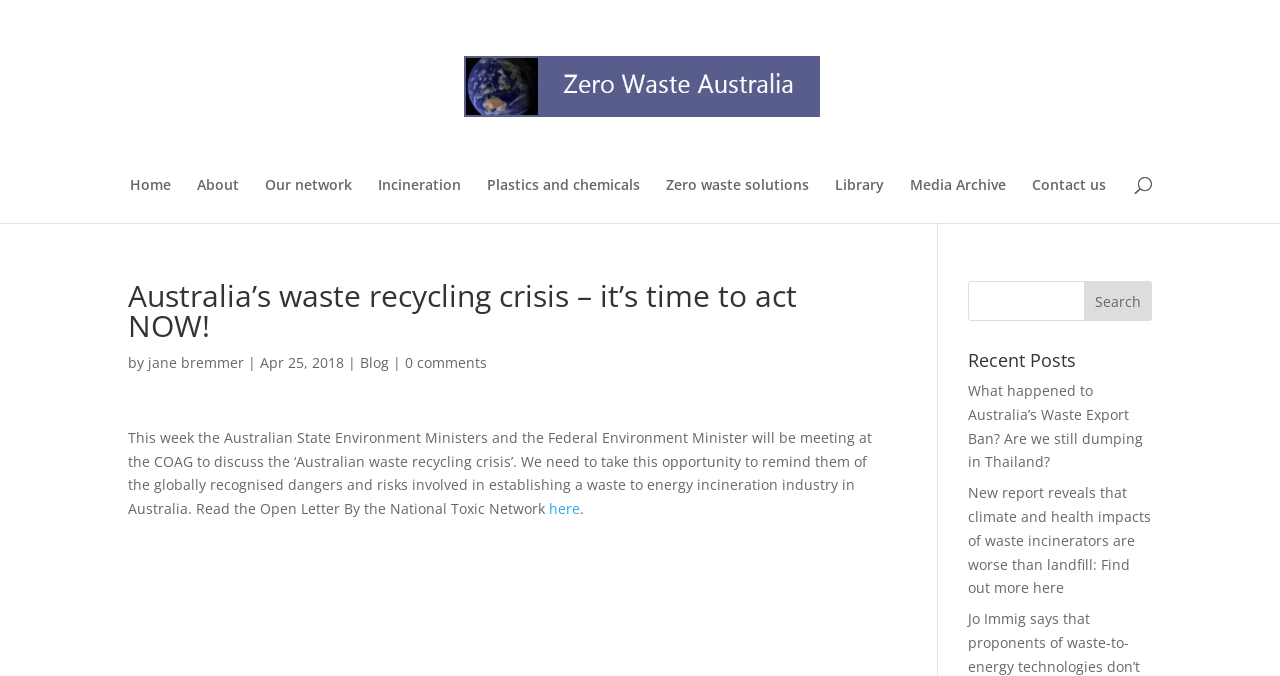Give an extensive and precise description of the webpage.

The webpage is about Zero Waste OZ, an organization focused on waste recycling and environmental issues in Australia. At the top, there is a logo of Zero Waste OZ, accompanied by a link to the organization's homepage. Below the logo, there is a navigation menu with links to various sections, including Home, About, Our network, Incineration, Plastics and chemicals, Zero waste solutions, Library, Media Archive, and Contact us.

The main content of the webpage is an article titled "Australia's waste recycling crisis – it's time to act NOW!" written by Jane Bremmer on April 25, 2018. The article discusses the Australian waste recycling crisis and the dangers of establishing a waste to energy incineration industry in Australia. There is a link to an Open Letter by the National Toxic Network and a call to action to read more.

On the right side of the article, there is a search bar with a textbox and a Search button. Below the search bar, there is a section titled "Recent Posts" with links to two recent articles, one about Australia's Waste Export Ban and another about the climate and health impacts of waste incinerators.

Overall, the webpage is focused on providing information and resources about waste recycling and environmental issues in Australia, with a call to action to take action against the waste recycling crisis.